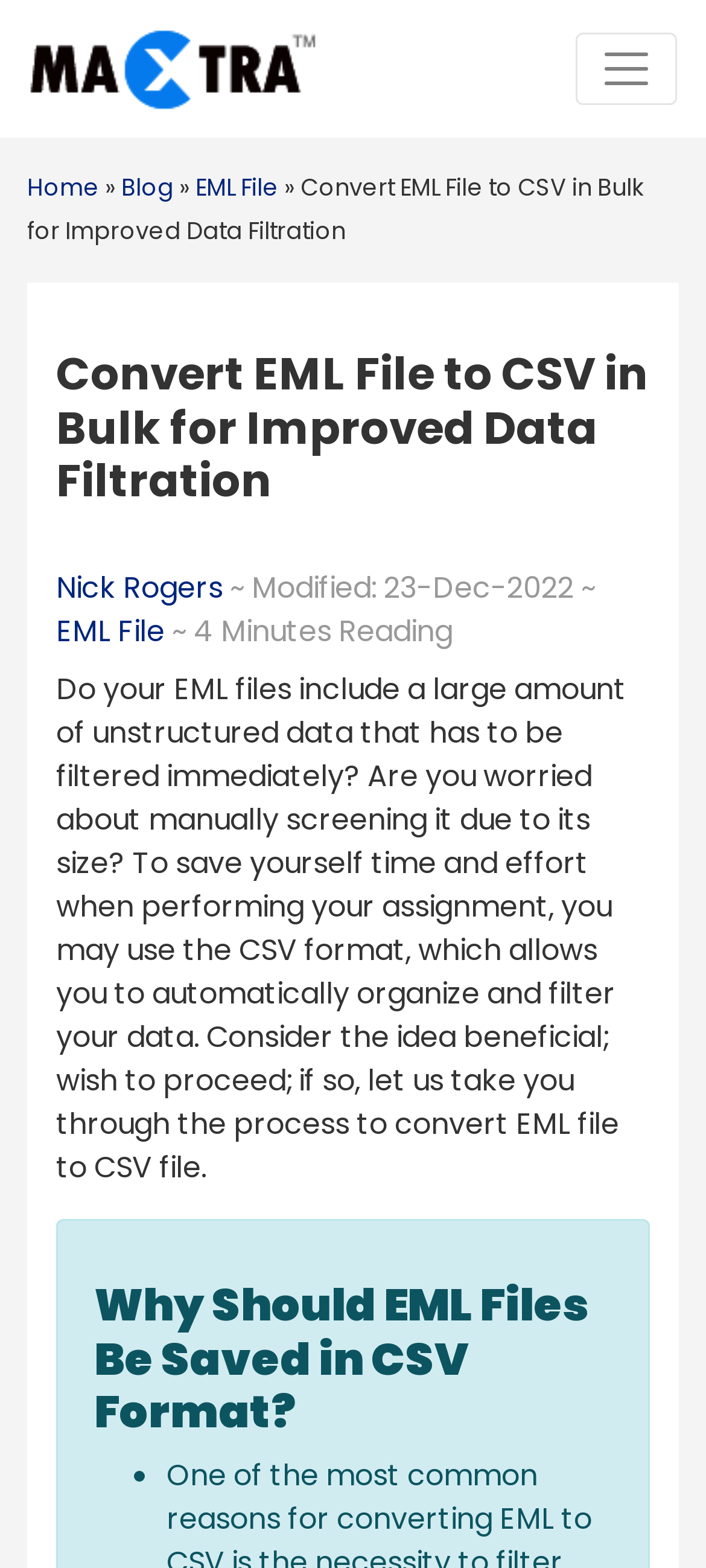Provide the bounding box coordinates of the HTML element described by the text: "EML File".

[0.277, 0.11, 0.395, 0.129]